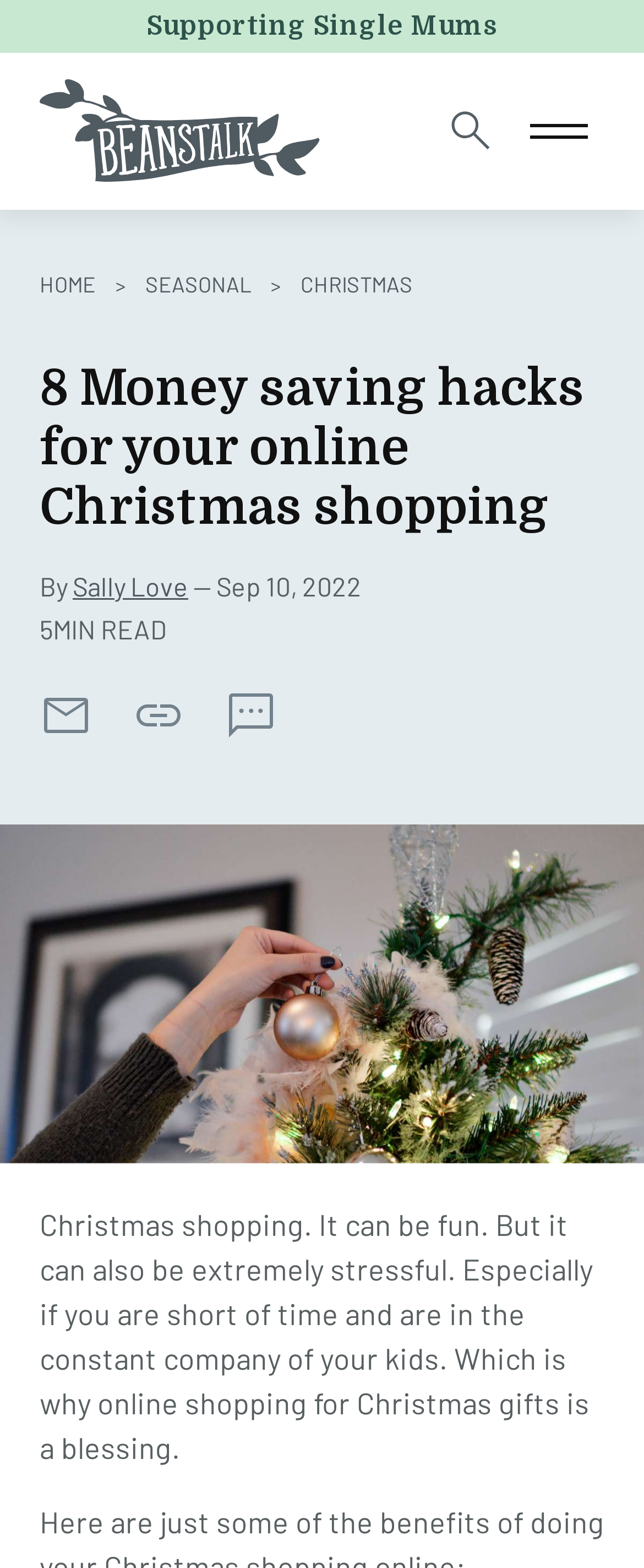How long does it take to read the article?
Examine the webpage screenshot and provide an in-depth answer to the question.

I found the reading time by looking at the static text '5MIN READ' located below the author's name and date.